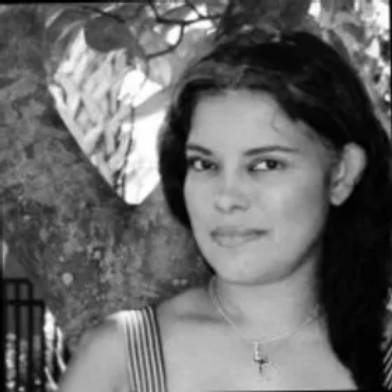Respond with a single word or phrase:
What is Prof. Dr. Van Zeebroeck's hair color?

dark